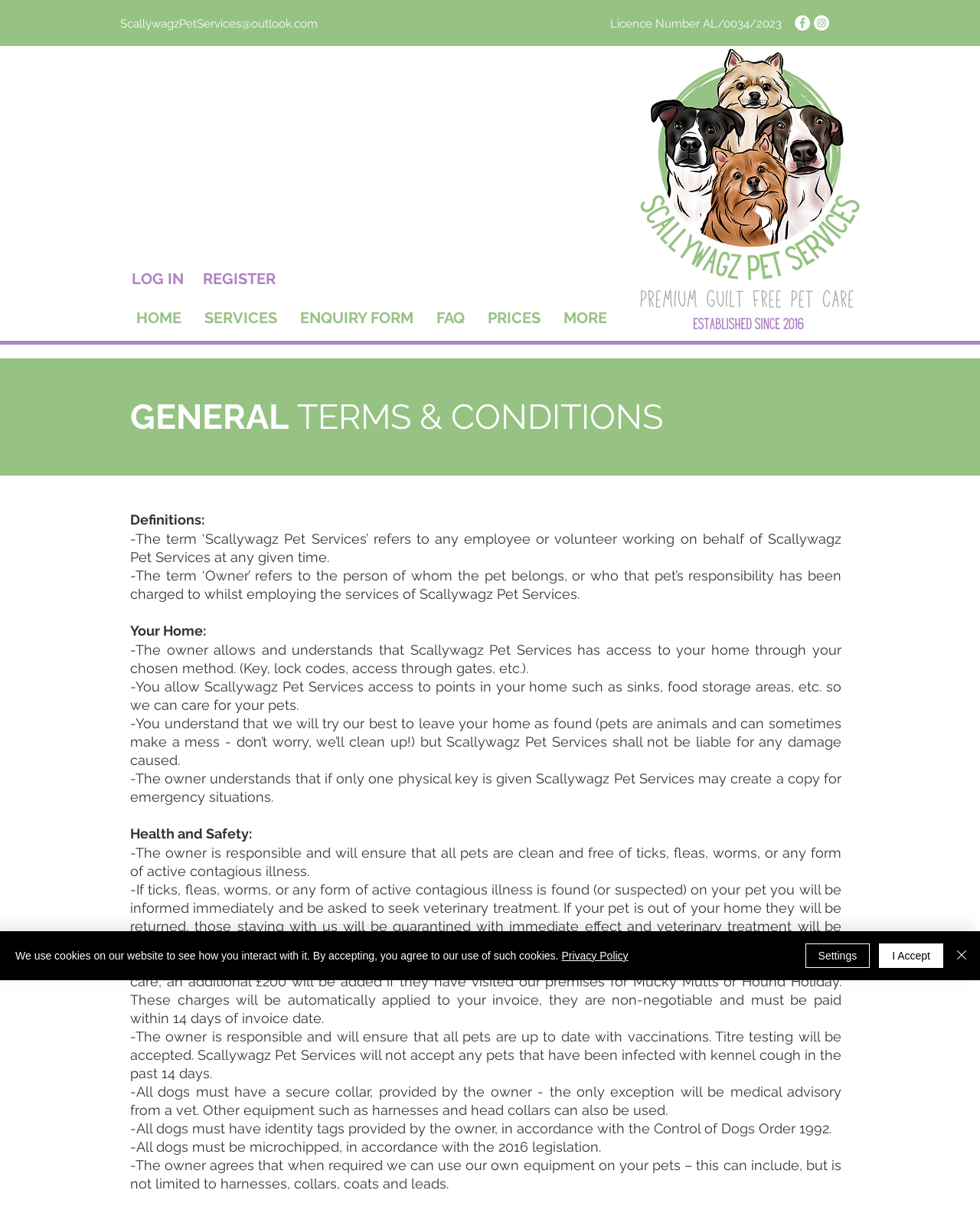Please find the bounding box coordinates of the clickable region needed to complete the following instruction: "Click the ScallywagzPetServices@outlook.com link". The bounding box coordinates must consist of four float numbers between 0 and 1, i.e., [left, top, right, bottom].

[0.123, 0.014, 0.324, 0.025]